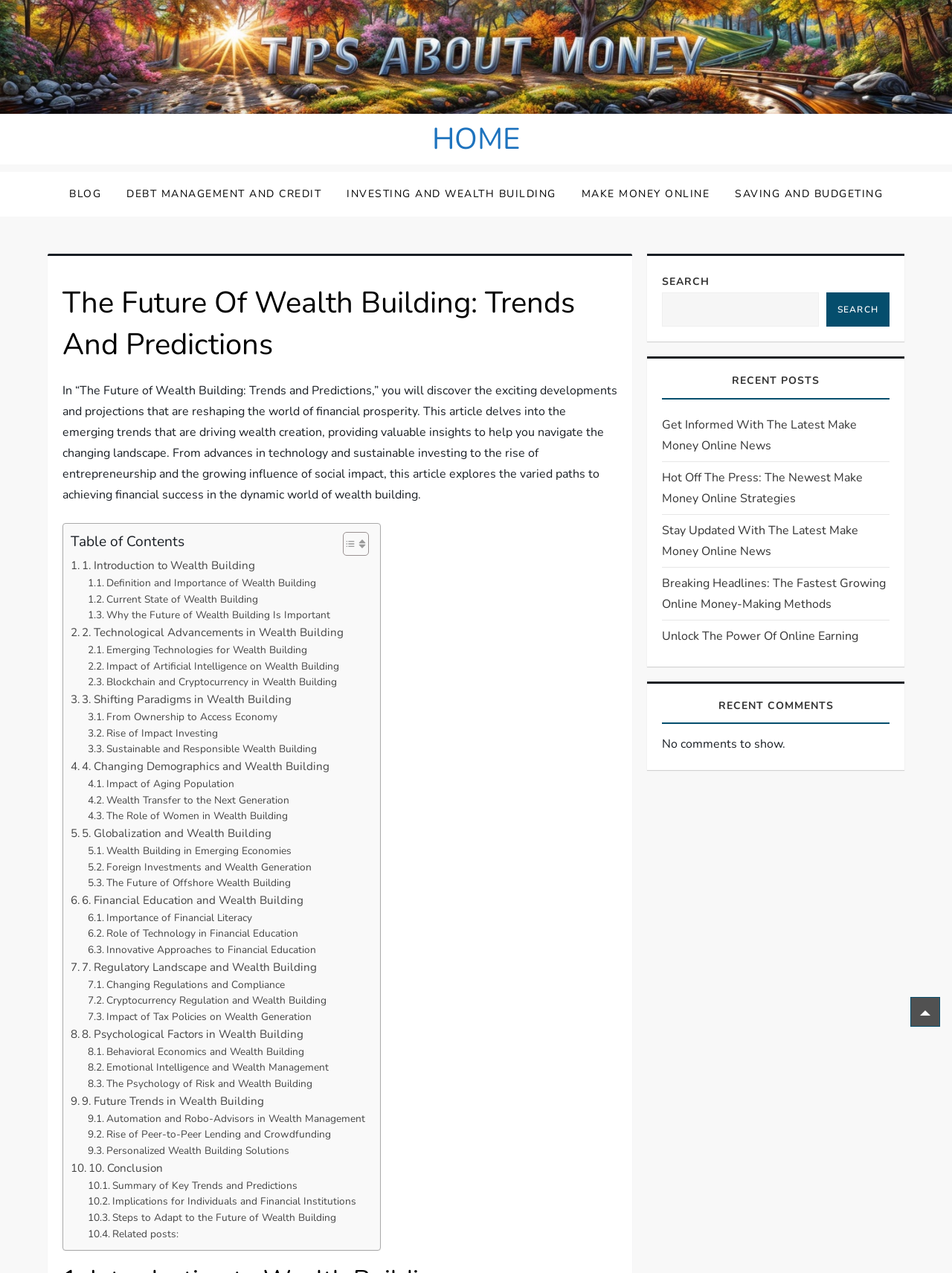Please predict the bounding box coordinates (top-left x, top-left y, bottom-right x, bottom-right y) for the UI element in the screenshot that fits the description: Innovative Approaches to Financial Education

[0.092, 0.74, 0.332, 0.753]